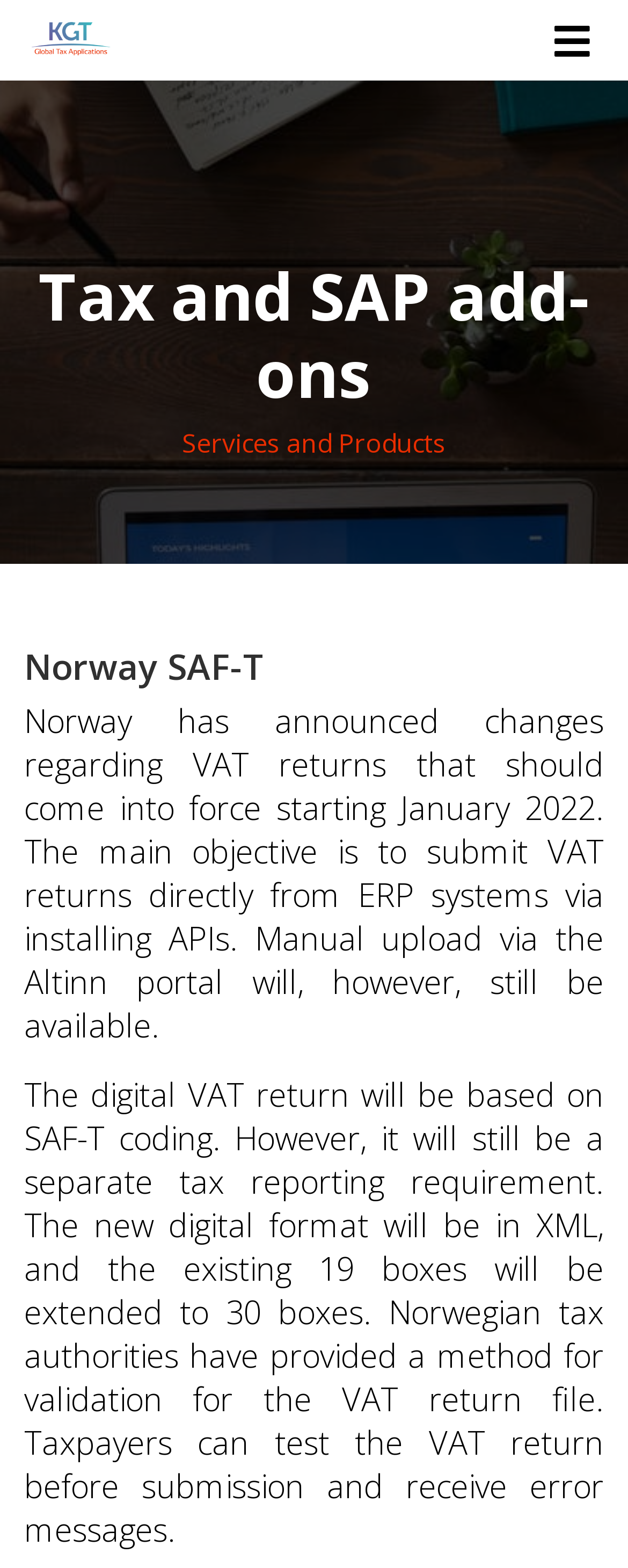Examine the screenshot and answer the question in as much detail as possible: What is the purpose of SAF-T coding?

The webpage explains that the digital VAT return will be based on SAF-T coding, indicating that SAF-T coding is used for the digital VAT return, as mentioned in the StaticText element with bounding box coordinates [0.038, 0.685, 0.962, 0.99].